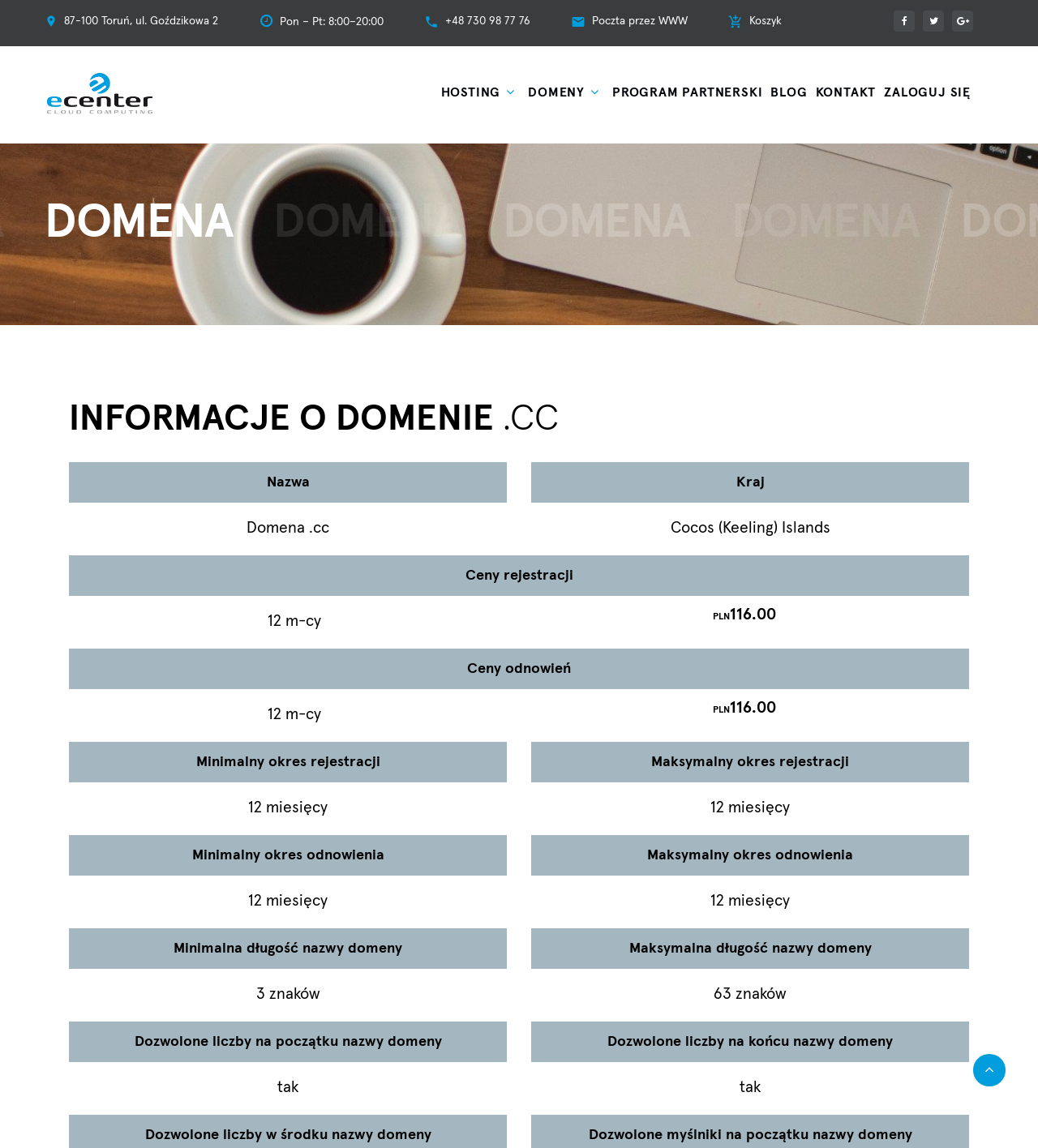Please locate the UI element described by "+48 730 98 77 76" and provide its bounding box coordinates.

[0.429, 0.01, 0.511, 0.027]